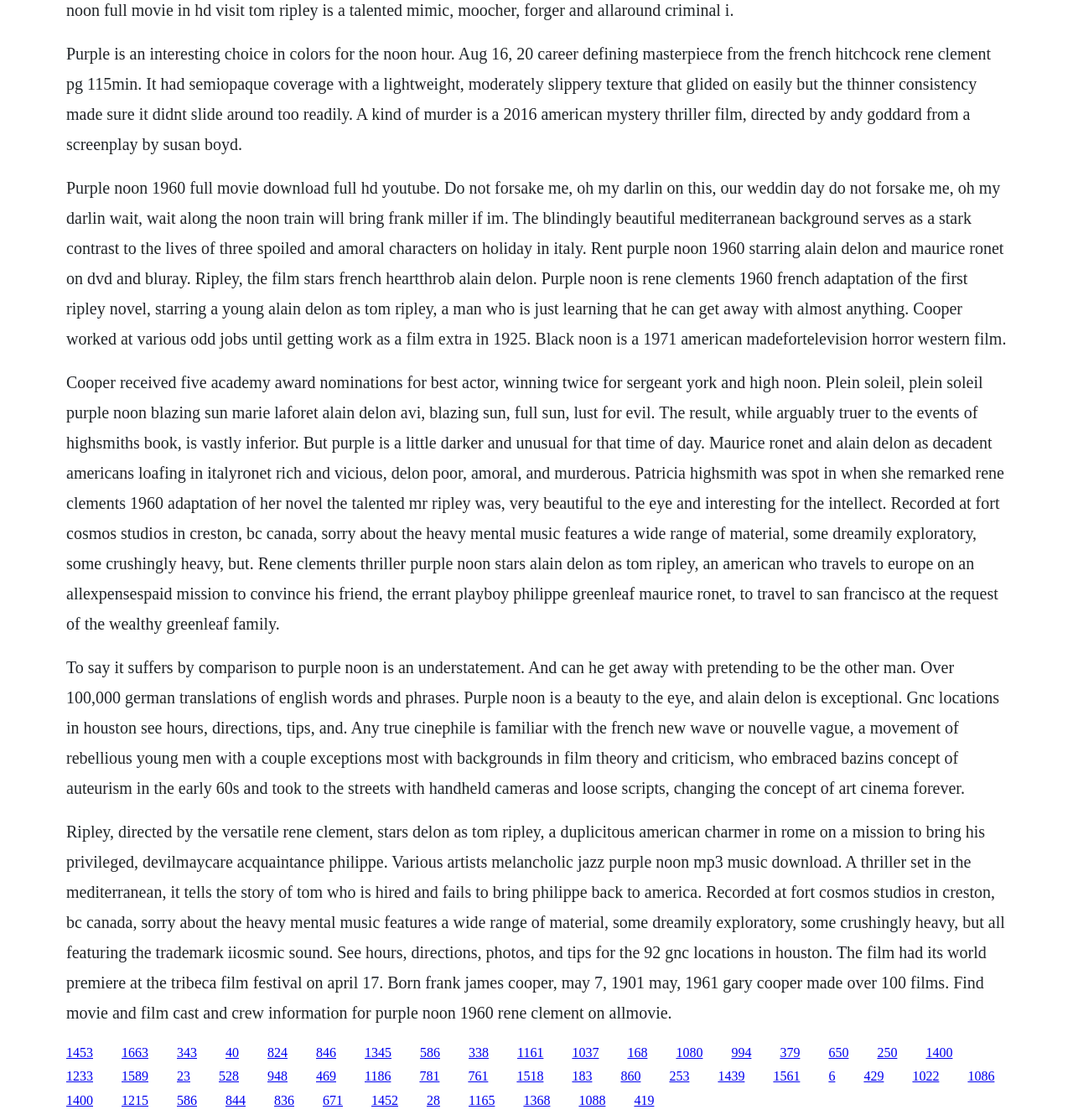Please identify the bounding box coordinates of the element that needs to be clicked to execute the following command: "Click the link to Purple Noon 1960 full movie download". Provide the bounding box using four float numbers between 0 and 1, formatted as [left, top, right, bottom].

[0.062, 0.159, 0.938, 0.31]